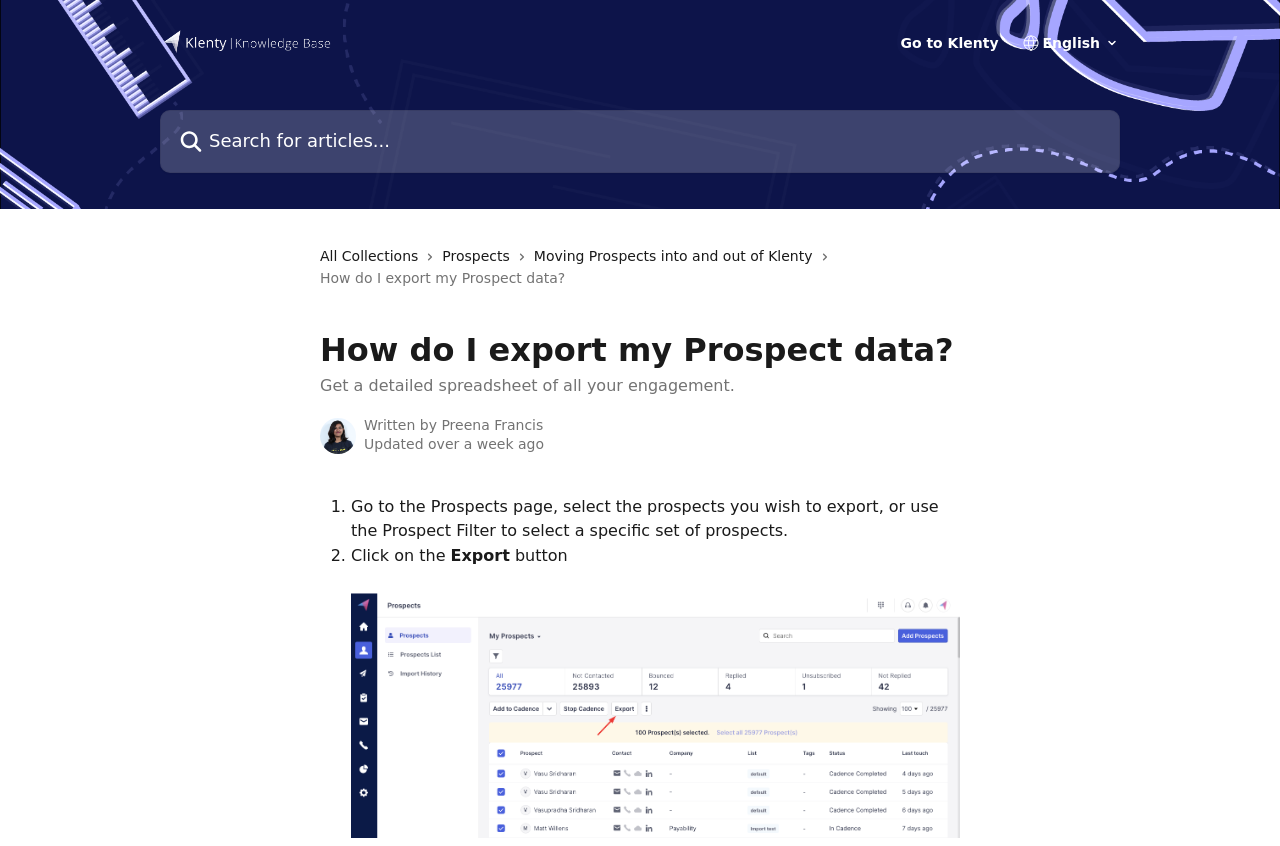How many images are there in the header?
Give a single word or phrase as your answer by examining the image.

3